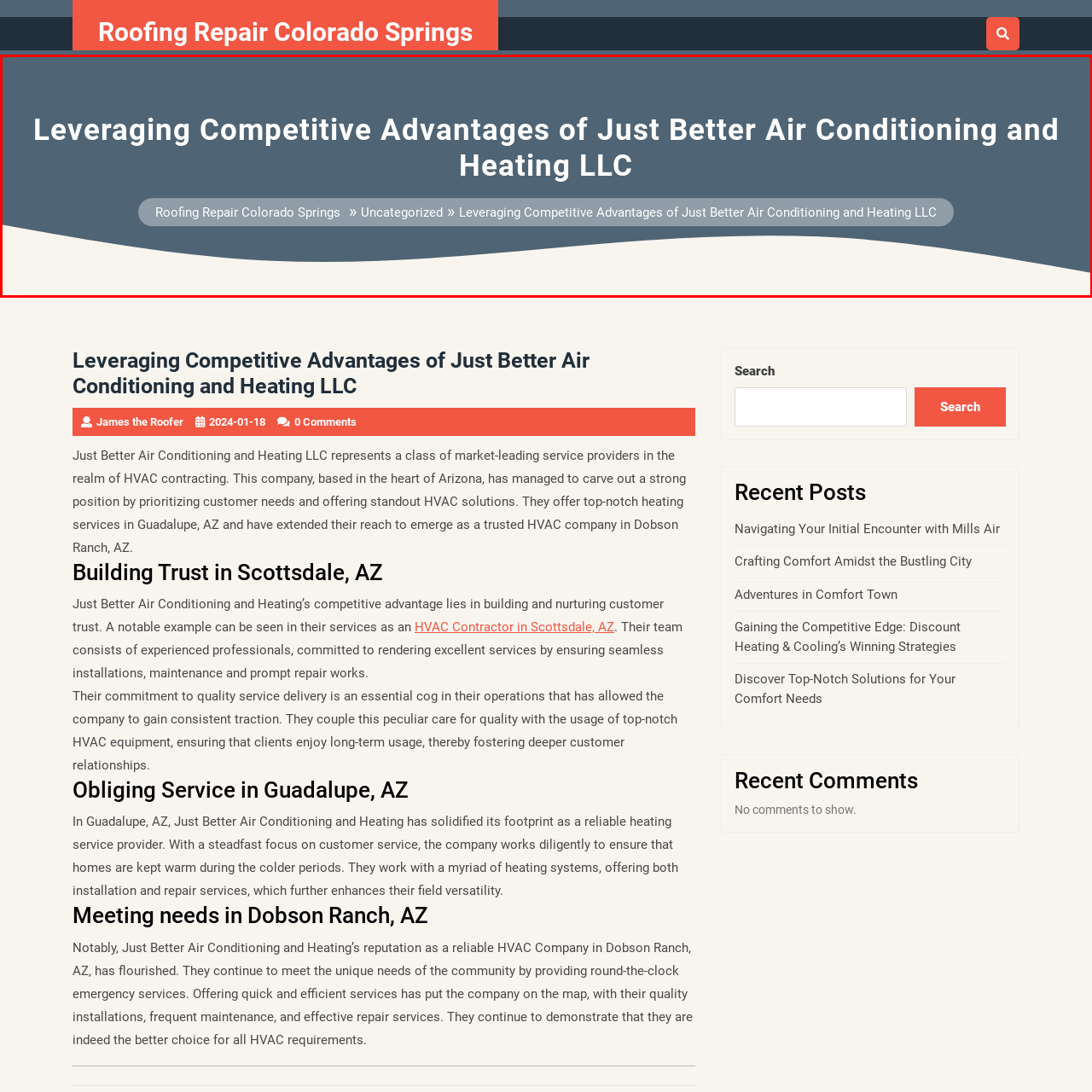Describe extensively the visual content inside the red marked area.

The image showcases a prominent header titled "Leveraging Competitive Advantages of Just Better Air Conditioning and Heating LLC." This headline is set against a muted blue background, emphasizing the business's focus on HVAC services. Below the headline, a navigation trail displays "Roofing Repair Colorado Springs » Uncategorized » Leveraging Competitive Advantages of Just Better Air Conditioning and Heating LLC," providing context about the webpage's content and structure. The overall design combines modern aesthetics with clear typography, guiding visitors through information related to HVAC solutions offered by the company.